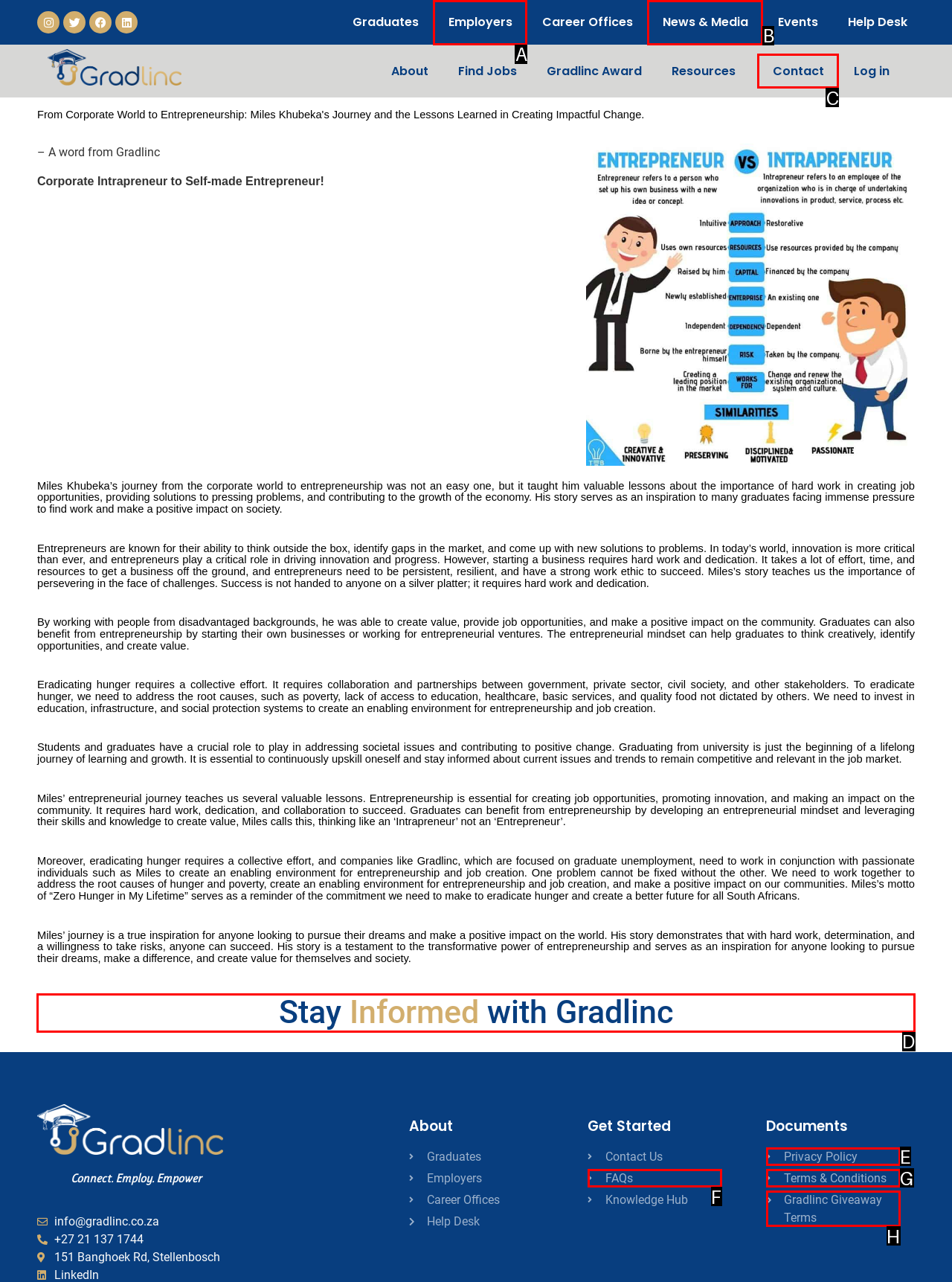Identify the correct UI element to click on to achieve the following task: Read the 'Stay Informed with Gradlinc' section Respond with the corresponding letter from the given choices.

D